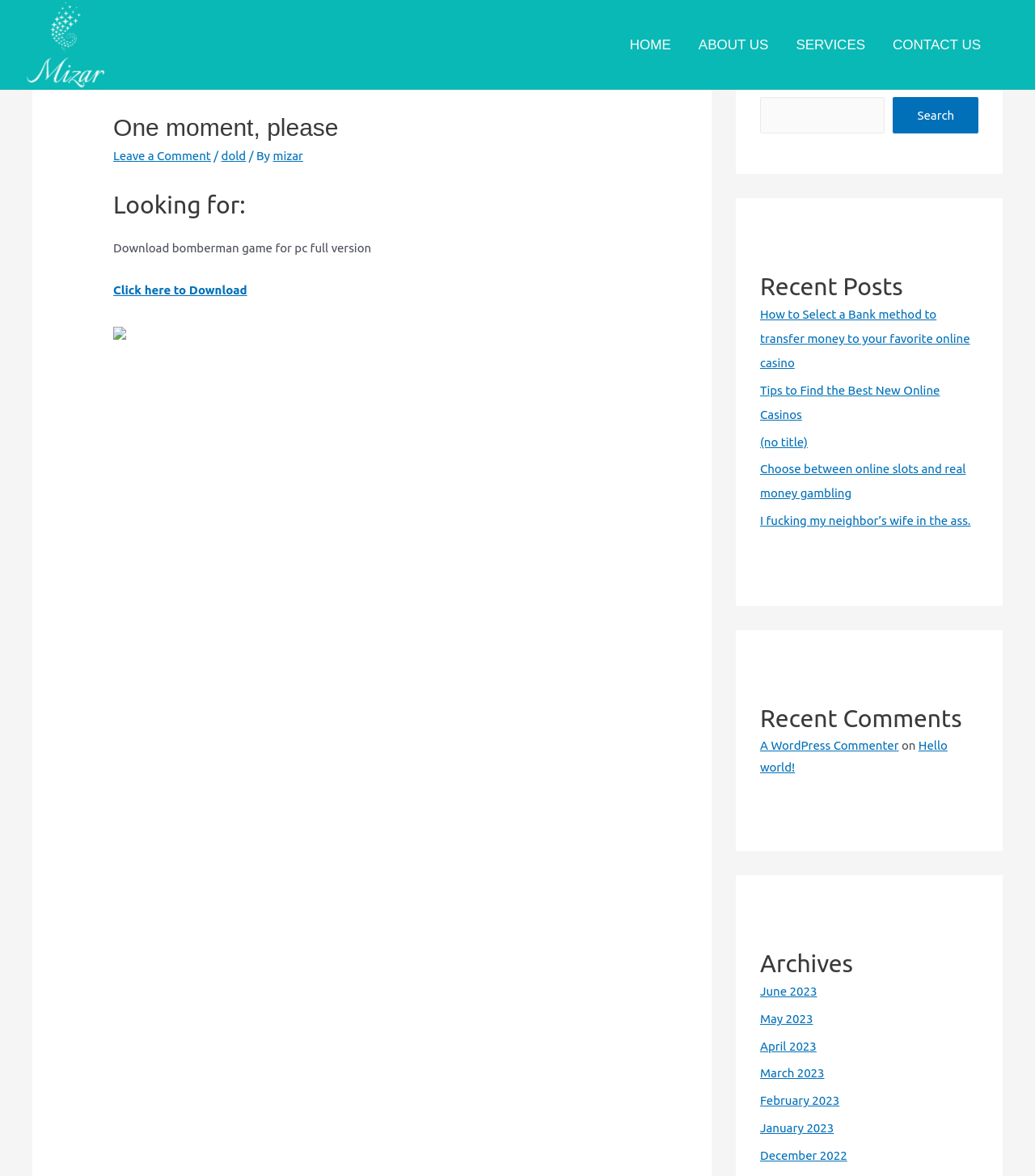Determine the bounding box for the described HTML element: "Business". Ensure the coordinates are four float numbers between 0 and 1 in the format [left, top, right, bottom].

None